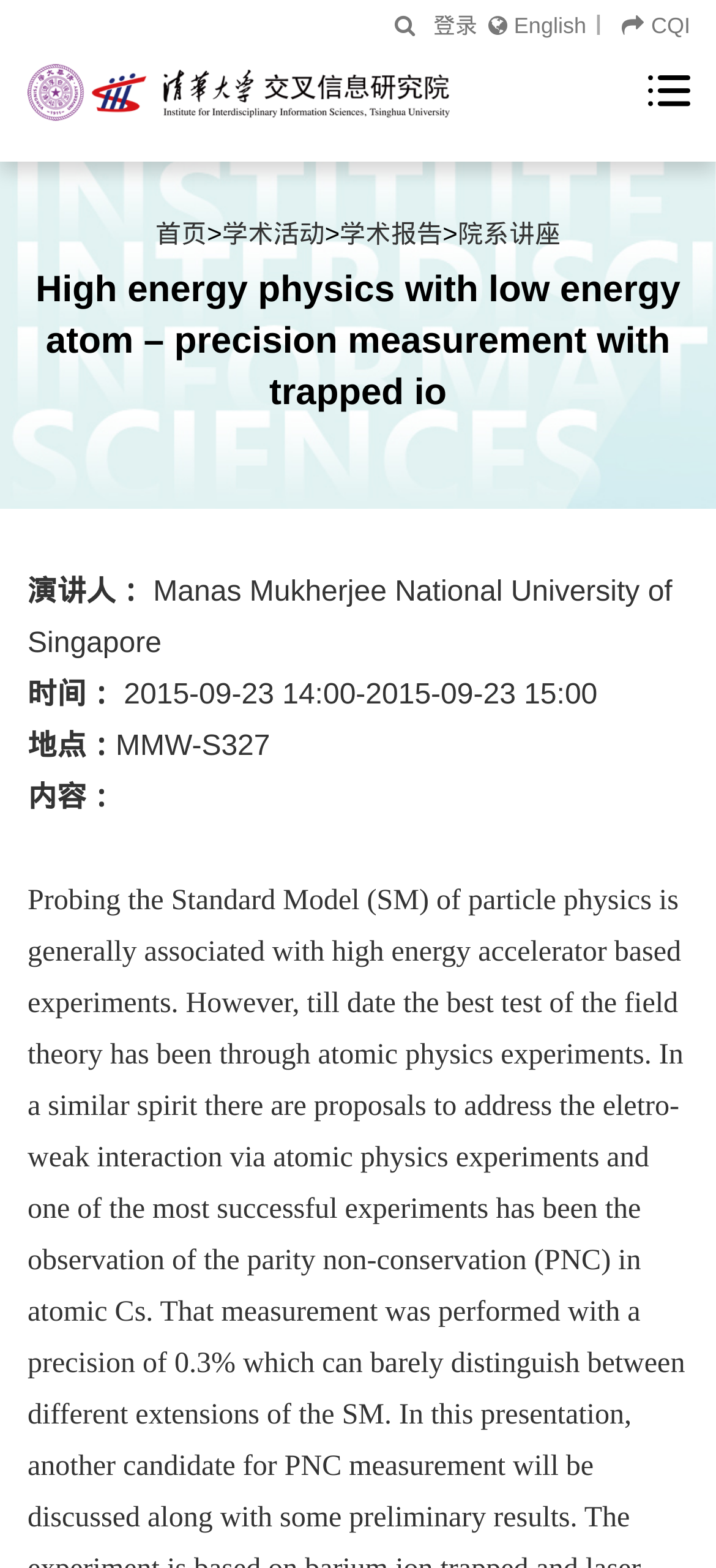Please specify the bounding box coordinates of the clickable region necessary for completing the following instruction: "Switch to English". The coordinates must consist of four float numbers between 0 and 1, i.e., [left, top, right, bottom].

[0.682, 0.008, 0.819, 0.025]